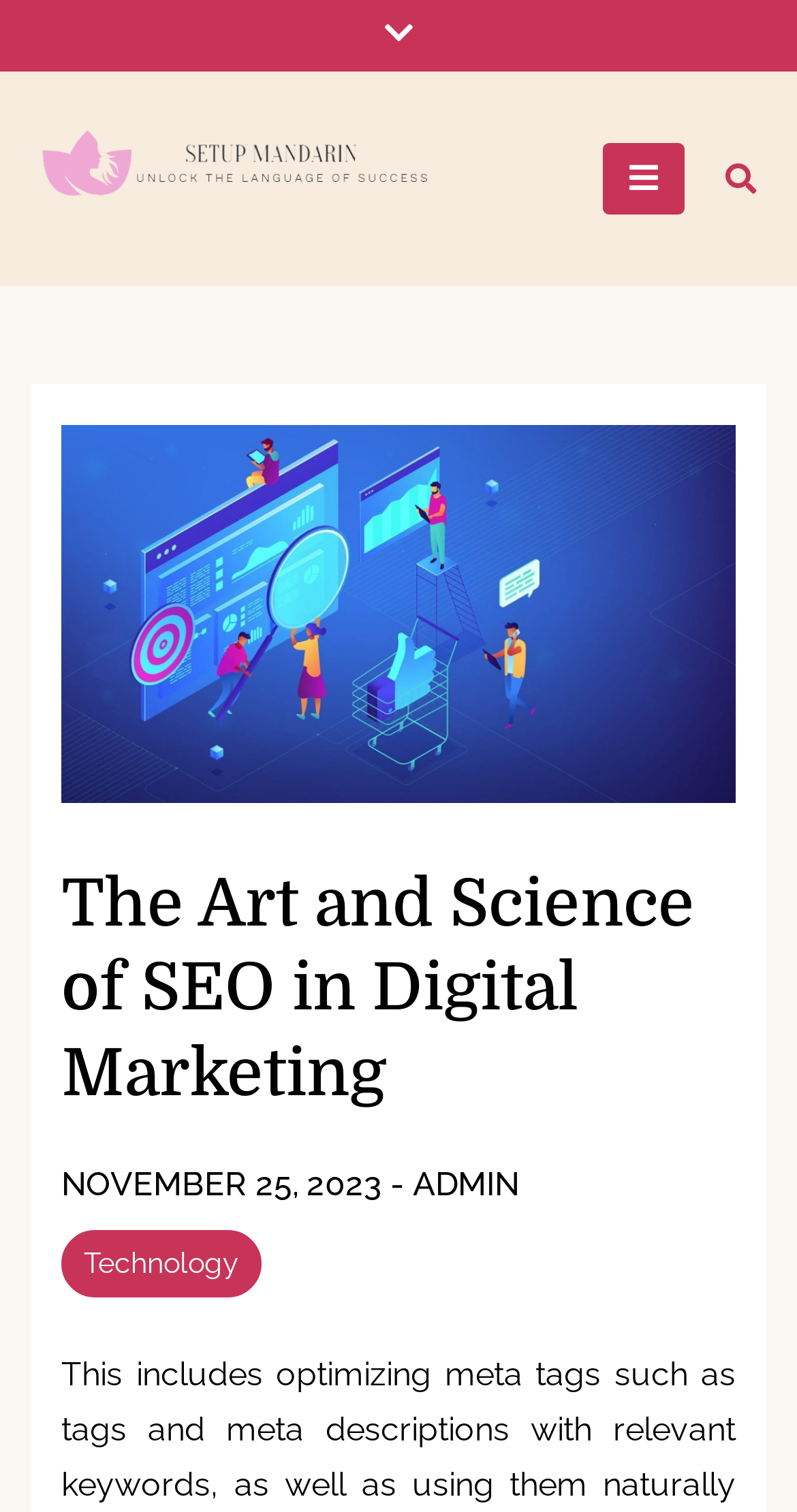Please answer the following question using a single word or phrase: 
What category is the article under?

Technology